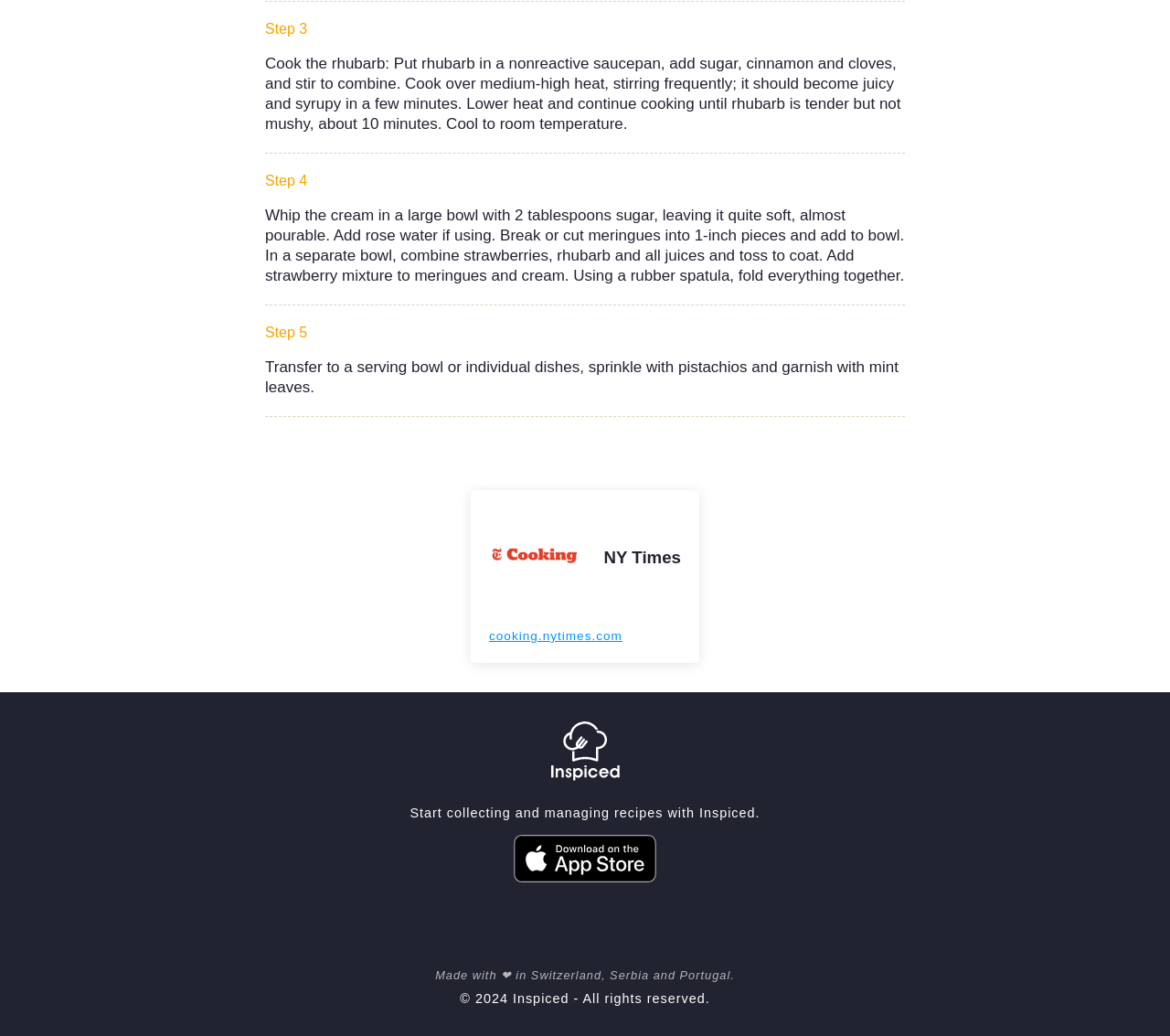What is the purpose of Inspiced?
Based on the image, provide a one-word or brief-phrase response.

Collecting and managing recipes